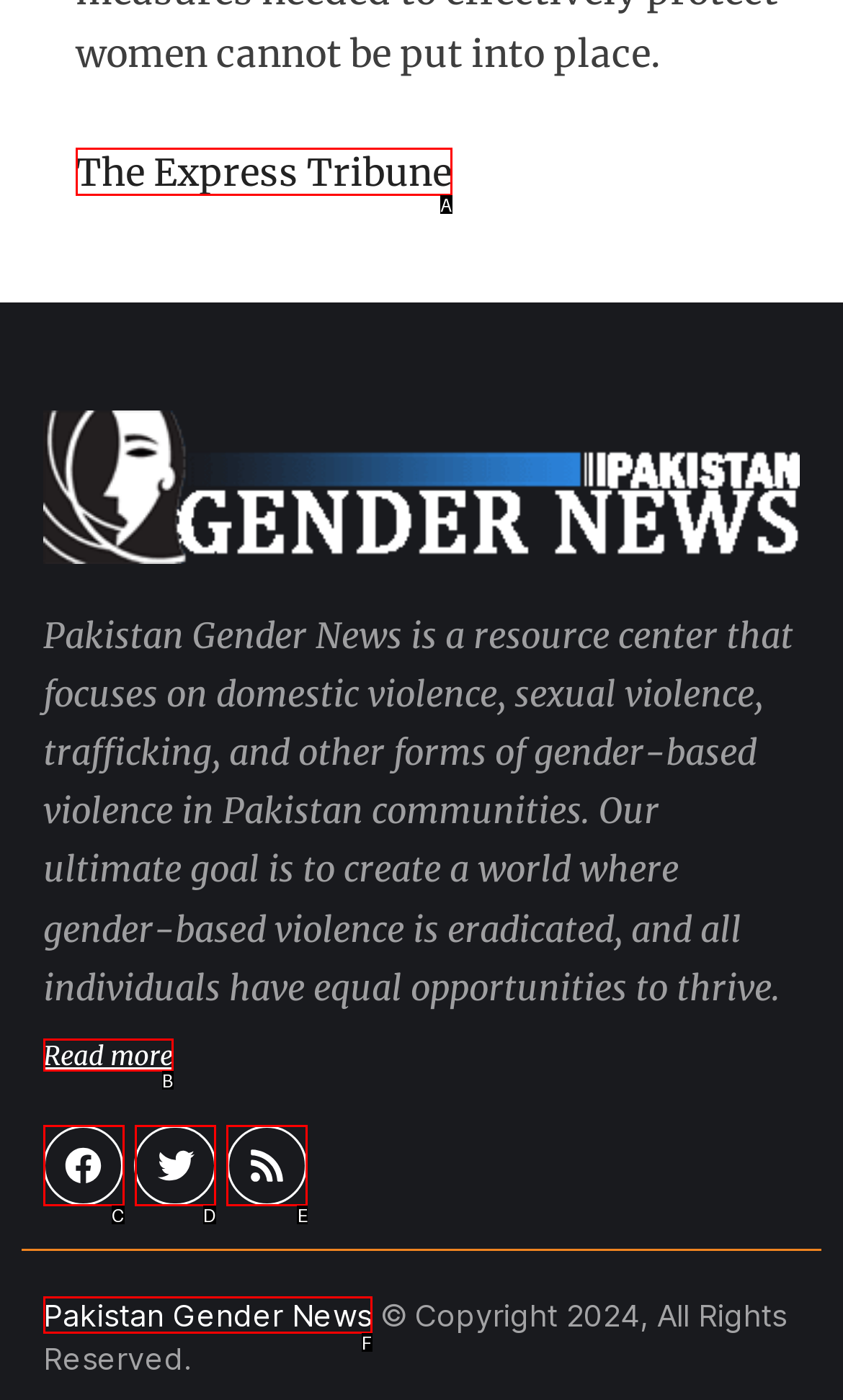Determine which option aligns with the description: Pakistan Gender News. Provide the letter of the chosen option directly.

F